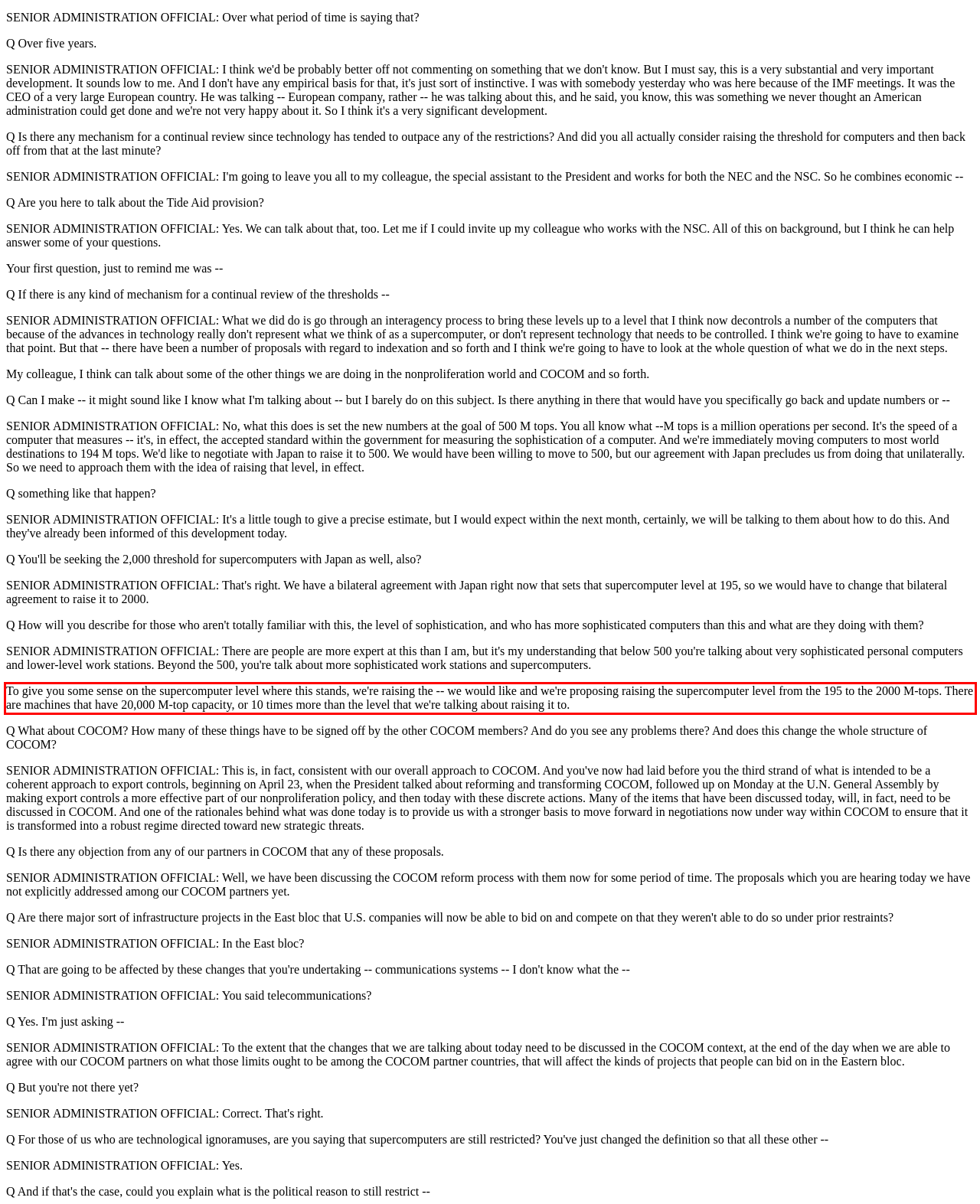Observe the screenshot of the webpage, locate the red bounding box, and extract the text content within it.

To give you some sense on the supercomputer level where this stands, we're raising the -- we would like and we're proposing raising the supercomputer level from the 195 to the 2000 M-tops. There are machines that have 20,000 M-top capacity, or 10 times more than the level that we're talking about raising it to.